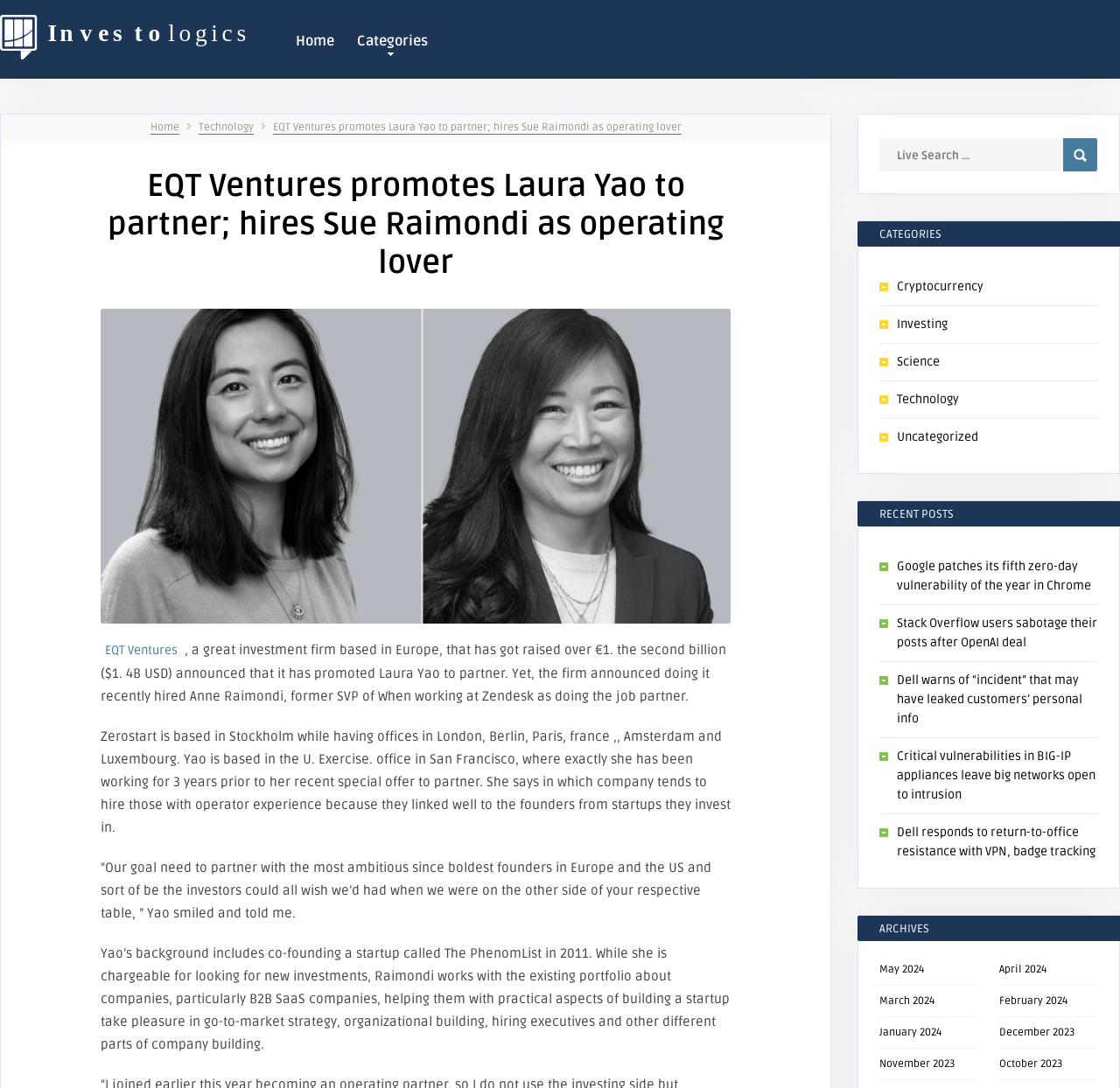Using the webpage screenshot, locate the HTML element that fits the following description and provide its bounding box: "name="s" placeholder="Live Search ..."".

[0.785, 0.127, 0.949, 0.158]